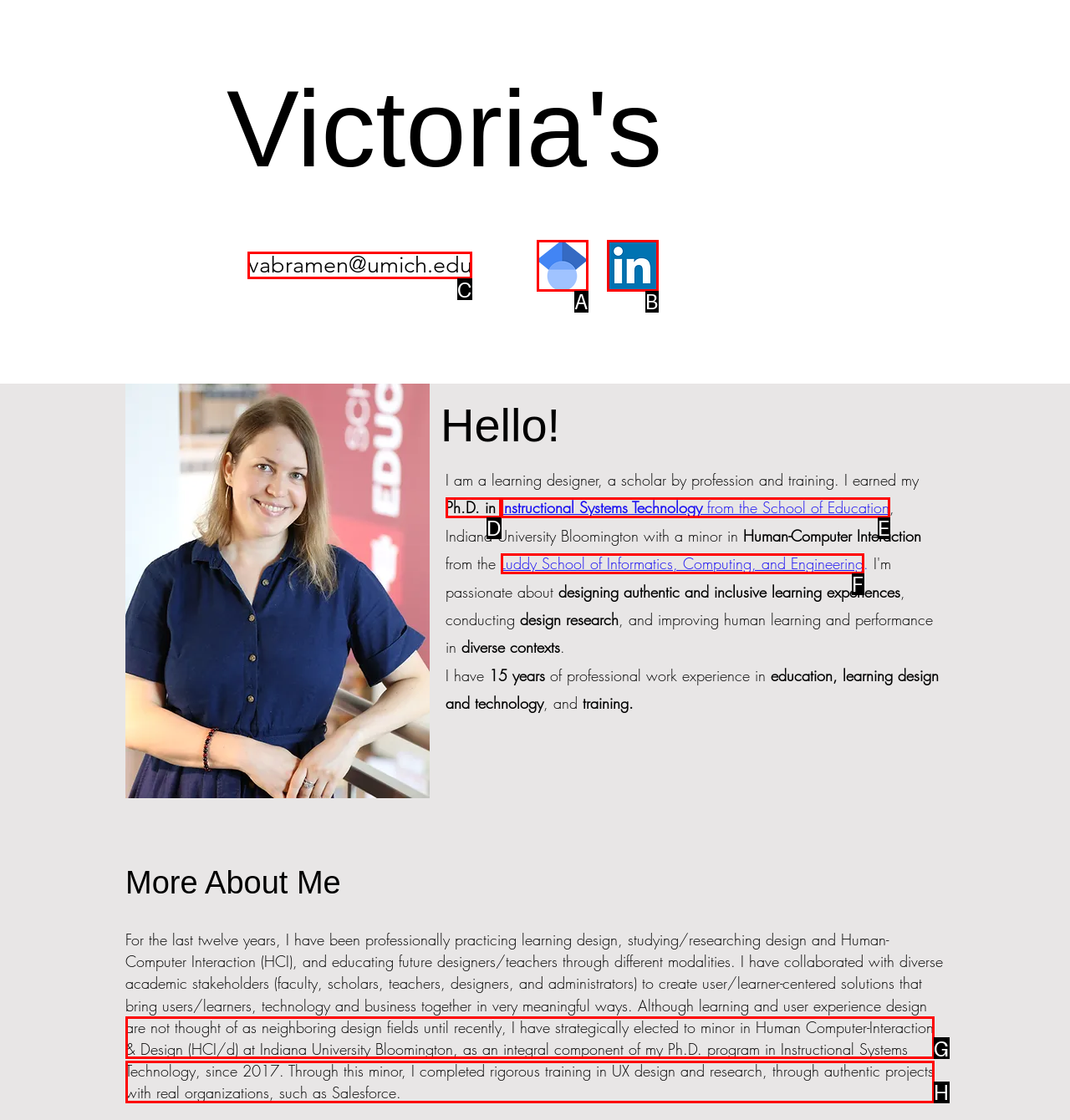Which lettered option should I select to achieve the task: Search for something according to the highlighted elements in the screenshot?

None